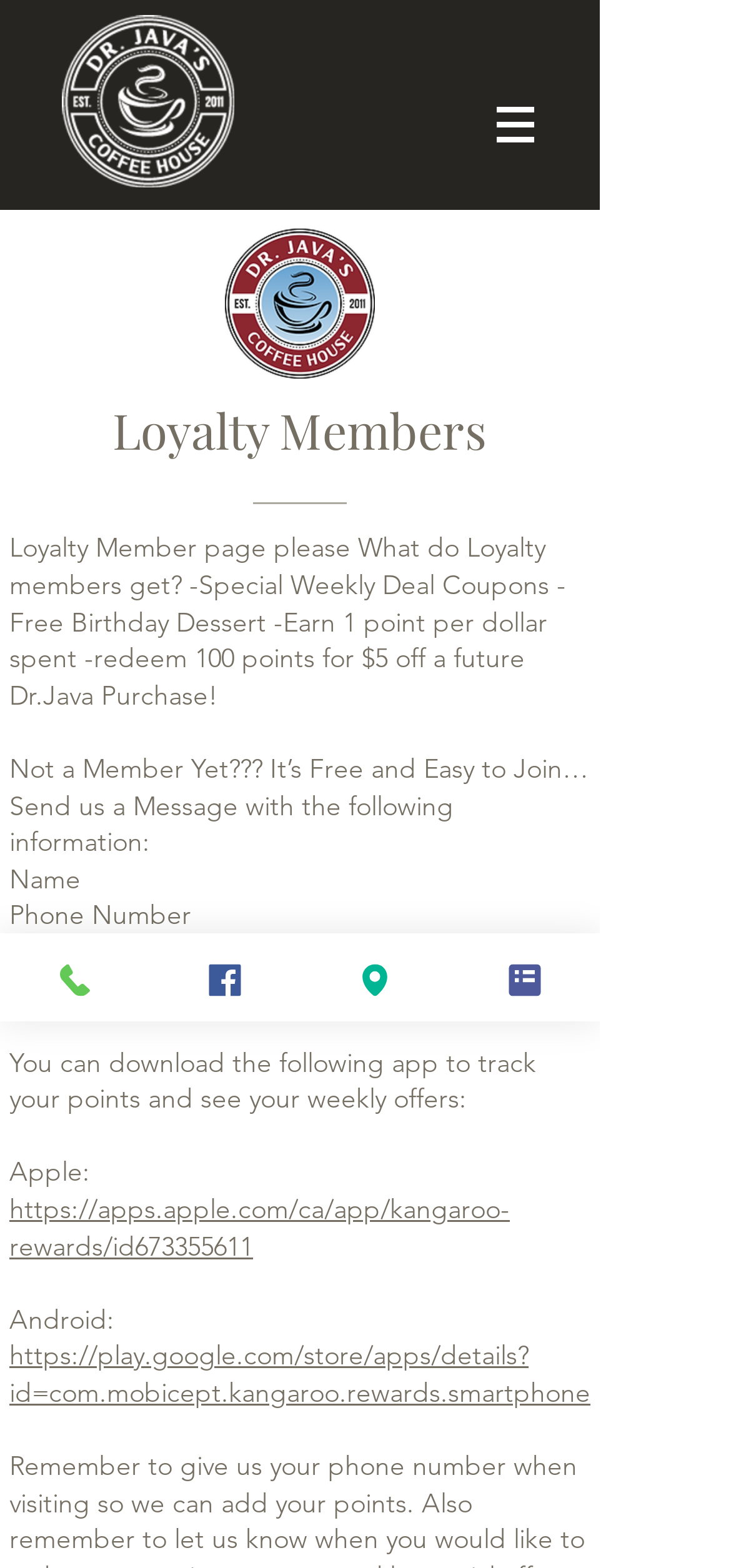Answer the following in one word or a short phrase: 
What is the purpose of the webpage?

Loyalty program info